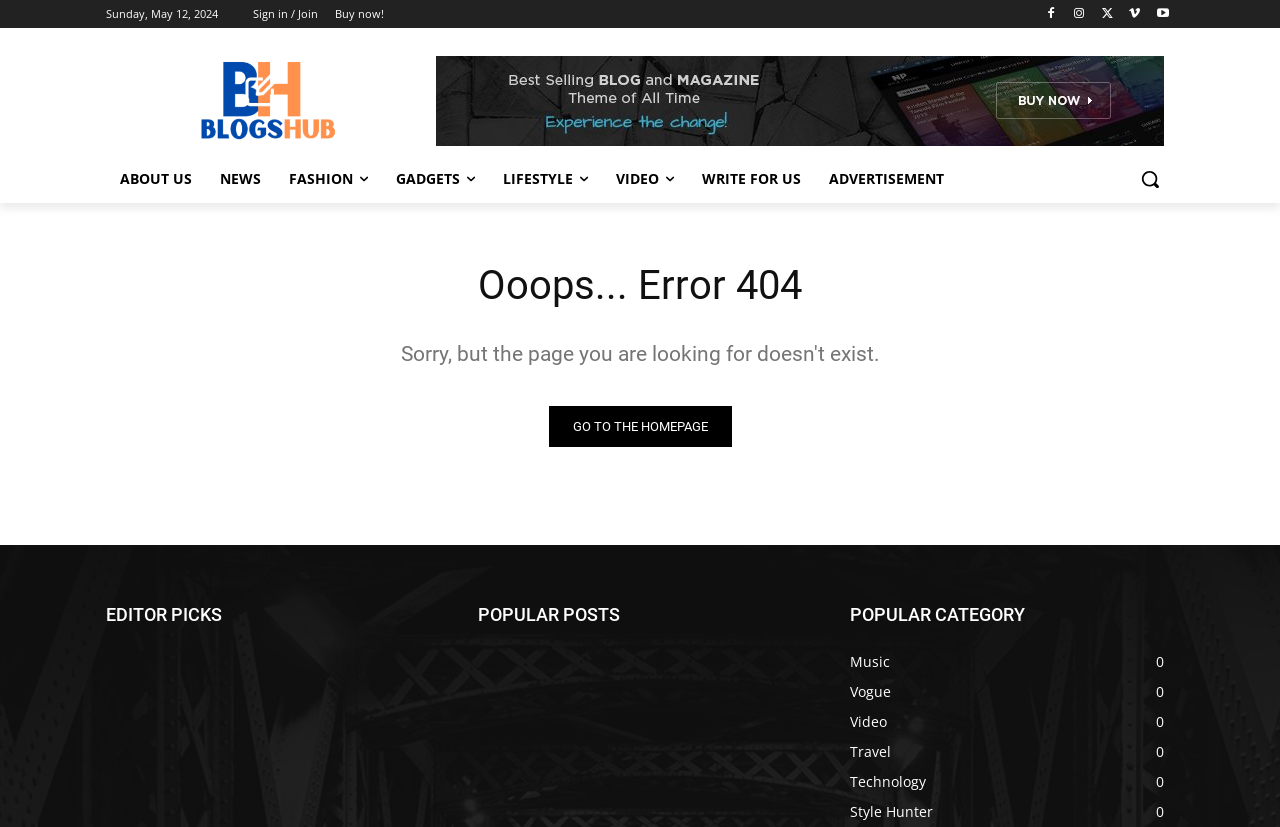Articulate a complete and detailed caption of the webpage elements.

This webpage is a "Page not found" error page from Blogs Hub. At the top left, there is a date displayed as "Sunday, May 12, 2024". Next to it, there are three links: "Sign in / Join", "Buy now!", and a series of five social media icons. 

On the top right, there is a logo with an image, and a search bar with a "Search" button. Below the logo, there is a navigation menu with links to "ABOUT US", "NEWS", "FASHION", "GADGETS", "LIFESTYLE", "VIDEO", "WRITE FOR US", and "ADVERTISEMENT".

The main content of the page is an error message "Ooops... Error 404" with a call-to-action link "GO TO THE HOMEPAGE" below it. 

Further down, there are three sections: "EDITOR PICKS", "POPULAR POSTS", and "POPULAR CATEGORY". The "POPULAR CATEGORY" section has five links to different categories: "Music", "Vogue", "Video", "Travel", and "Technology", each with a "0" suffix.